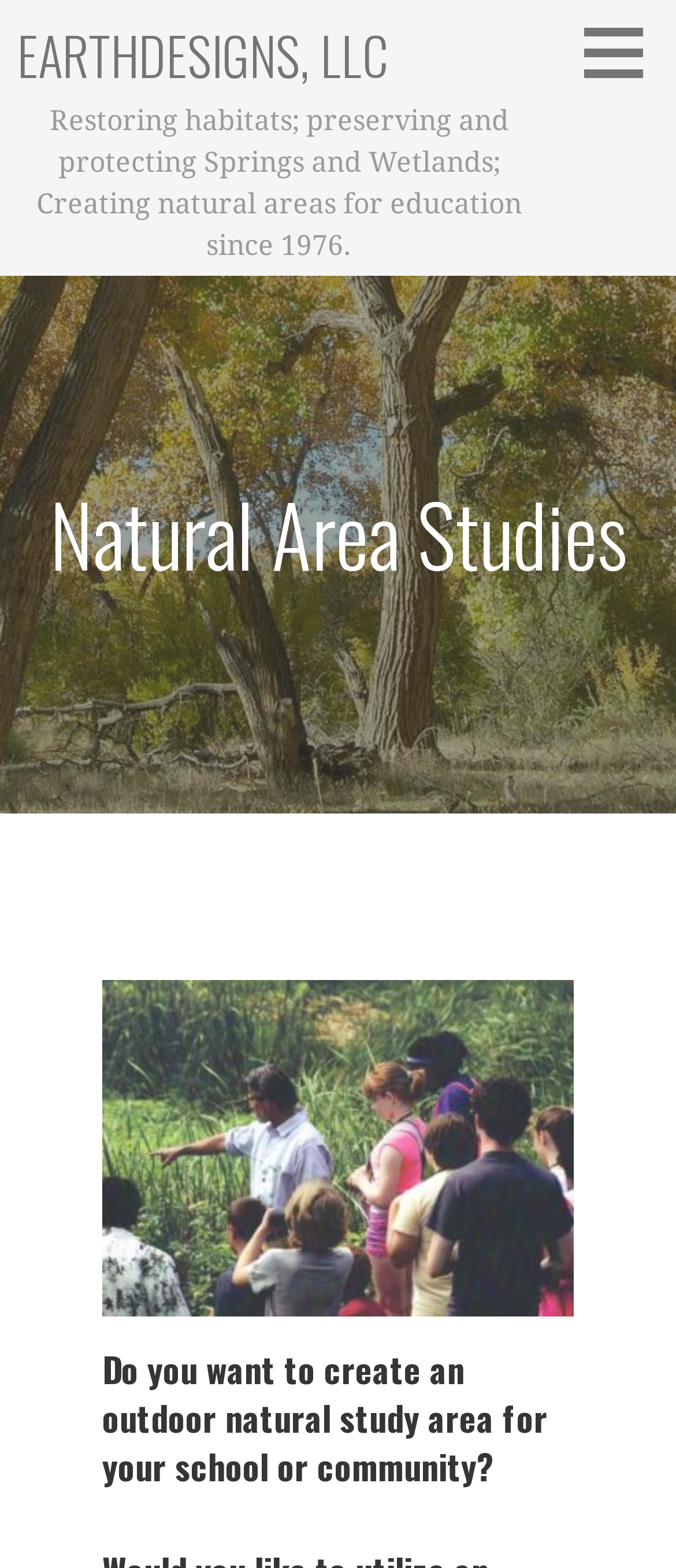Provide the bounding box coordinates of the HTML element described as: "parent_node: EARTHDESIGNS, LLC". The bounding box coordinates should be four float numbers between 0 and 1, i.e., [left, top, right, bottom].

[0.852, 0.004, 1.0, 0.062]